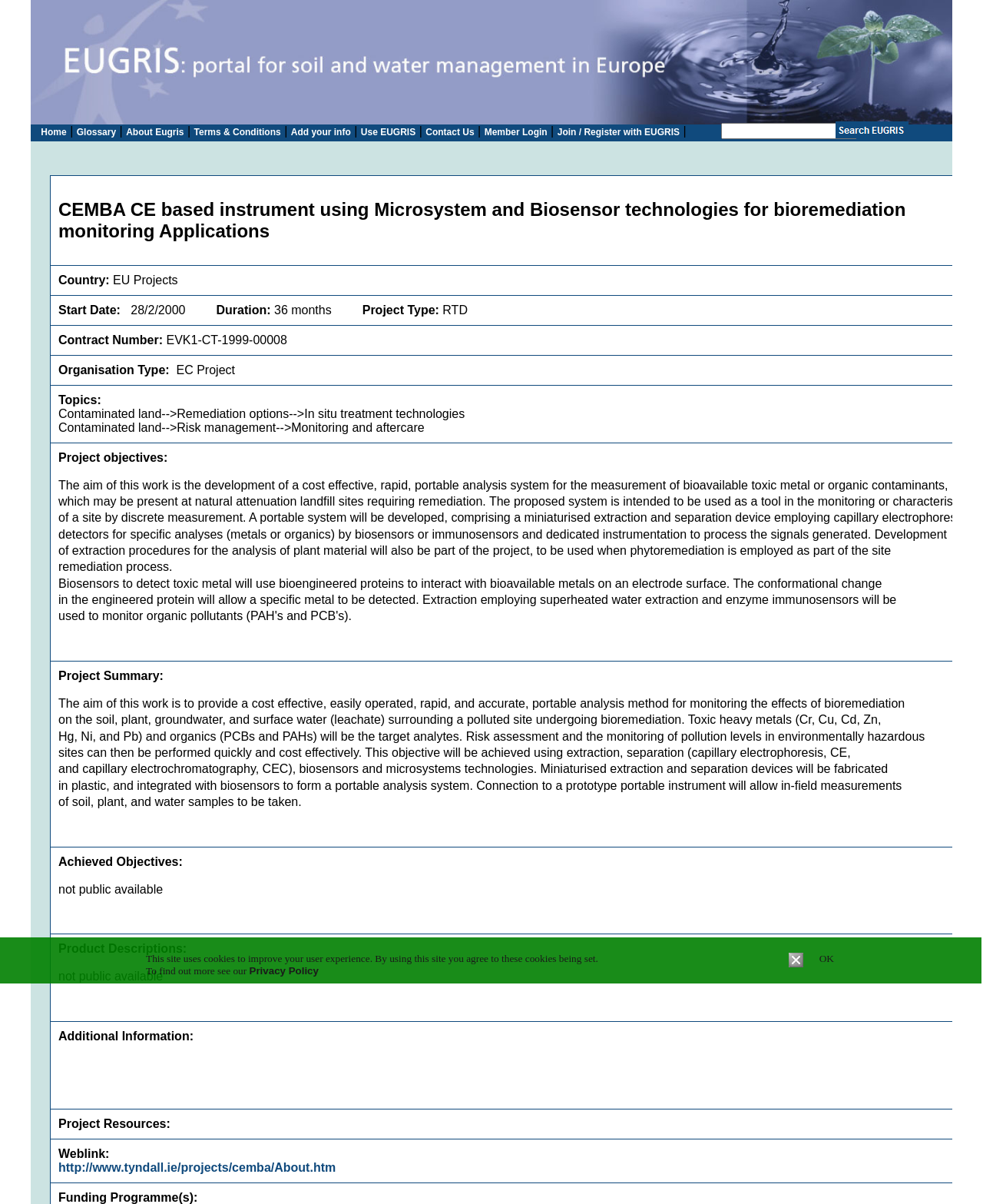Using the description: "Privacy Policy", identify the bounding box of the corresponding UI element in the screenshot.

[0.254, 0.802, 0.324, 0.811]